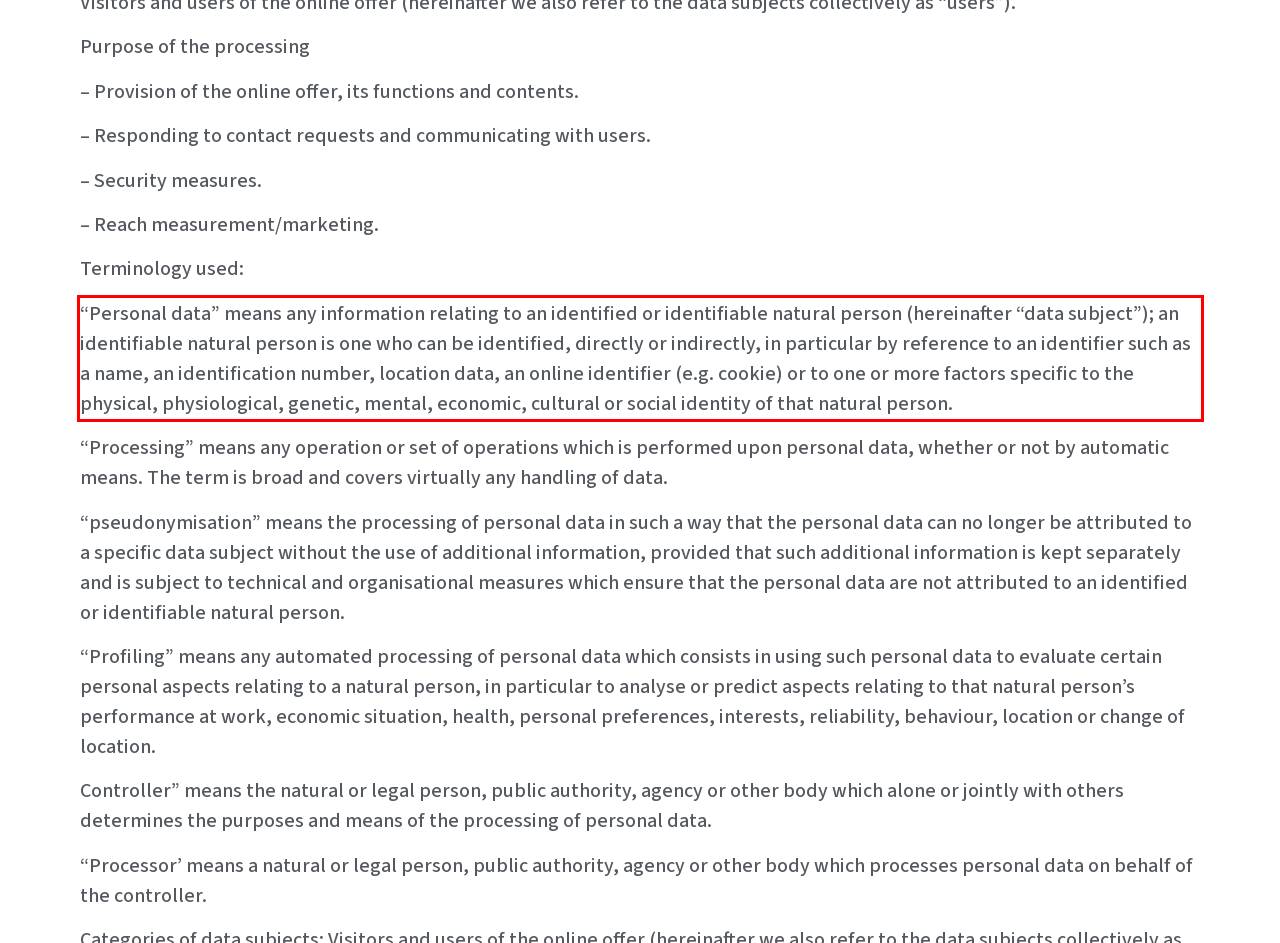Identify and transcribe the text content enclosed by the red bounding box in the given screenshot.

“Personal data” means any information relating to an identified or identifiable natural person (hereinafter “data subject”); an identifiable natural person is one who can be identified, directly or indirectly, in particular by reference to an identifier such as a name, an identification number, location data, an online identifier (e.g. cookie) or to one or more factors specific to the physical, physiological, genetic, mental, economic, cultural or social identity of that natural person.